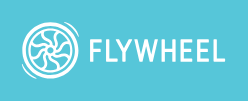What does the stylized icon resemble?
Answer the question with as much detail as possible.

The caption describes the stylized icon as resembling a turbine or wheel, which symbolizes motion and efficiency, reflecting the company's values and mission.